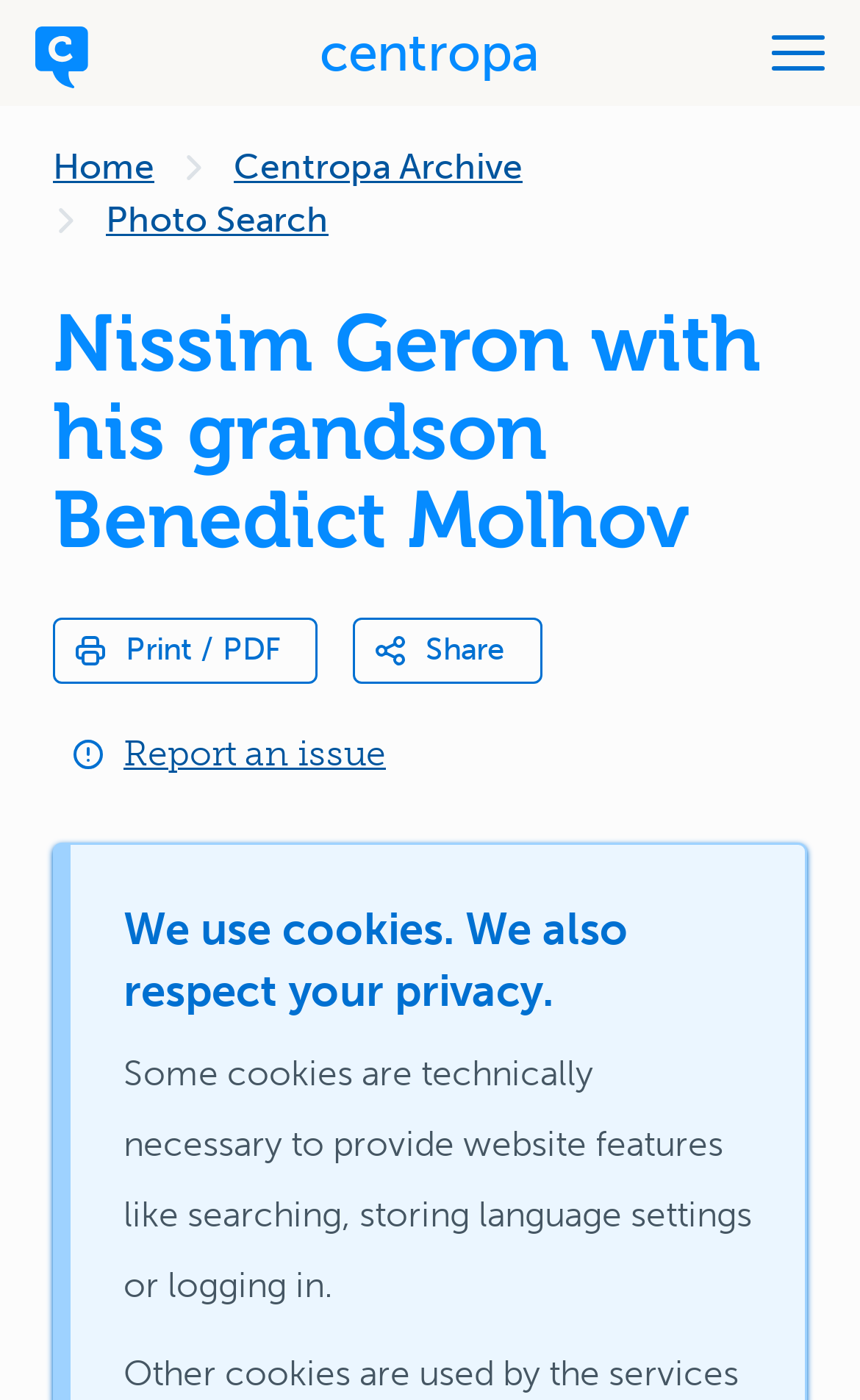Please provide a comprehensive answer to the question below using the information from the image: What is the purpose of the 'Print / PDF' link?

The 'Print / PDF' link is likely provided to allow users to print or save the webpage as a PDF, possibly for personal use or to share with others.